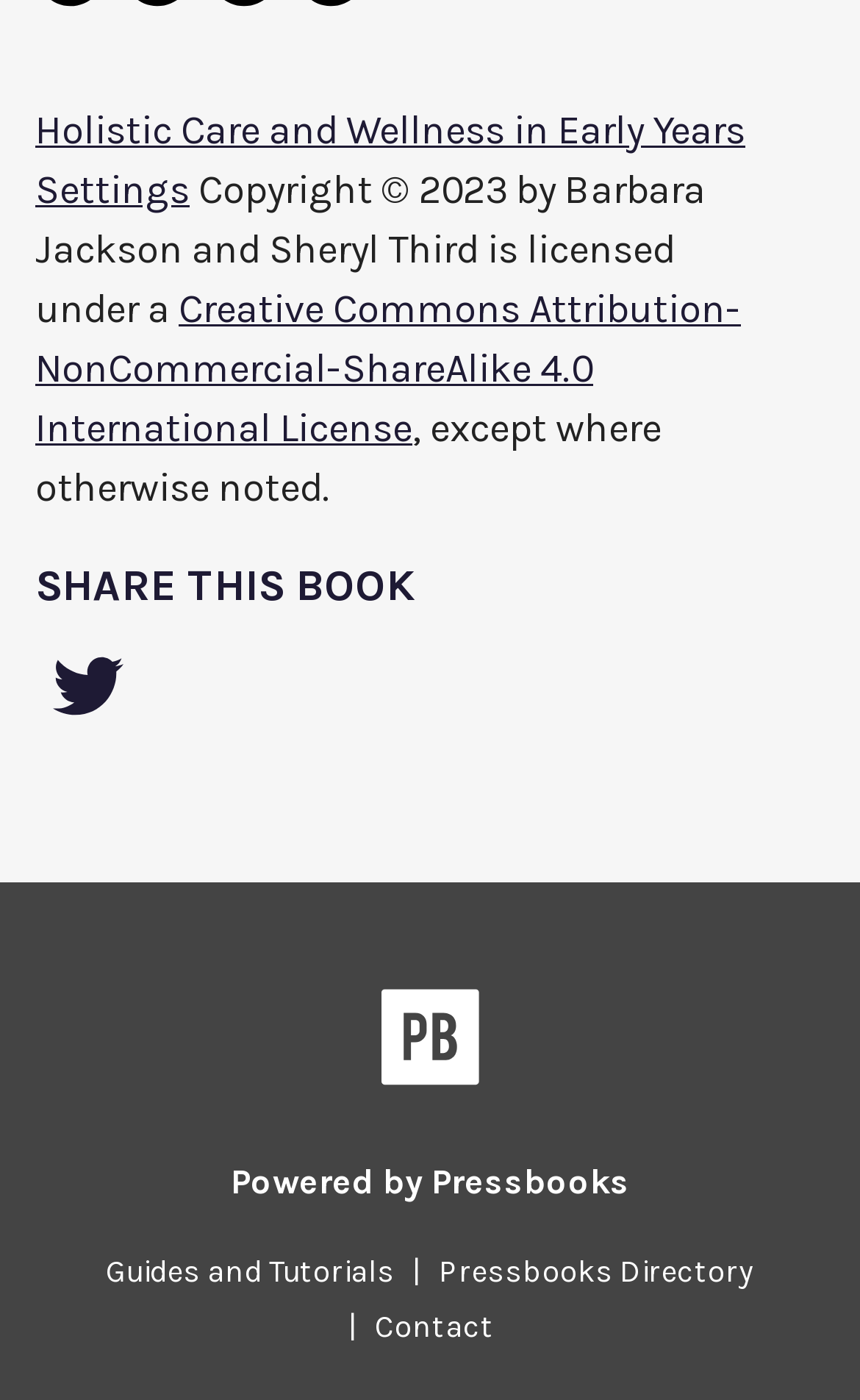Specify the bounding box coordinates of the region I need to click to perform the following instruction: "Visit the Pressbooks Directory". The coordinates must be four float numbers in the range of 0 to 1, i.e., [left, top, right, bottom].

[0.49, 0.895, 0.897, 0.922]